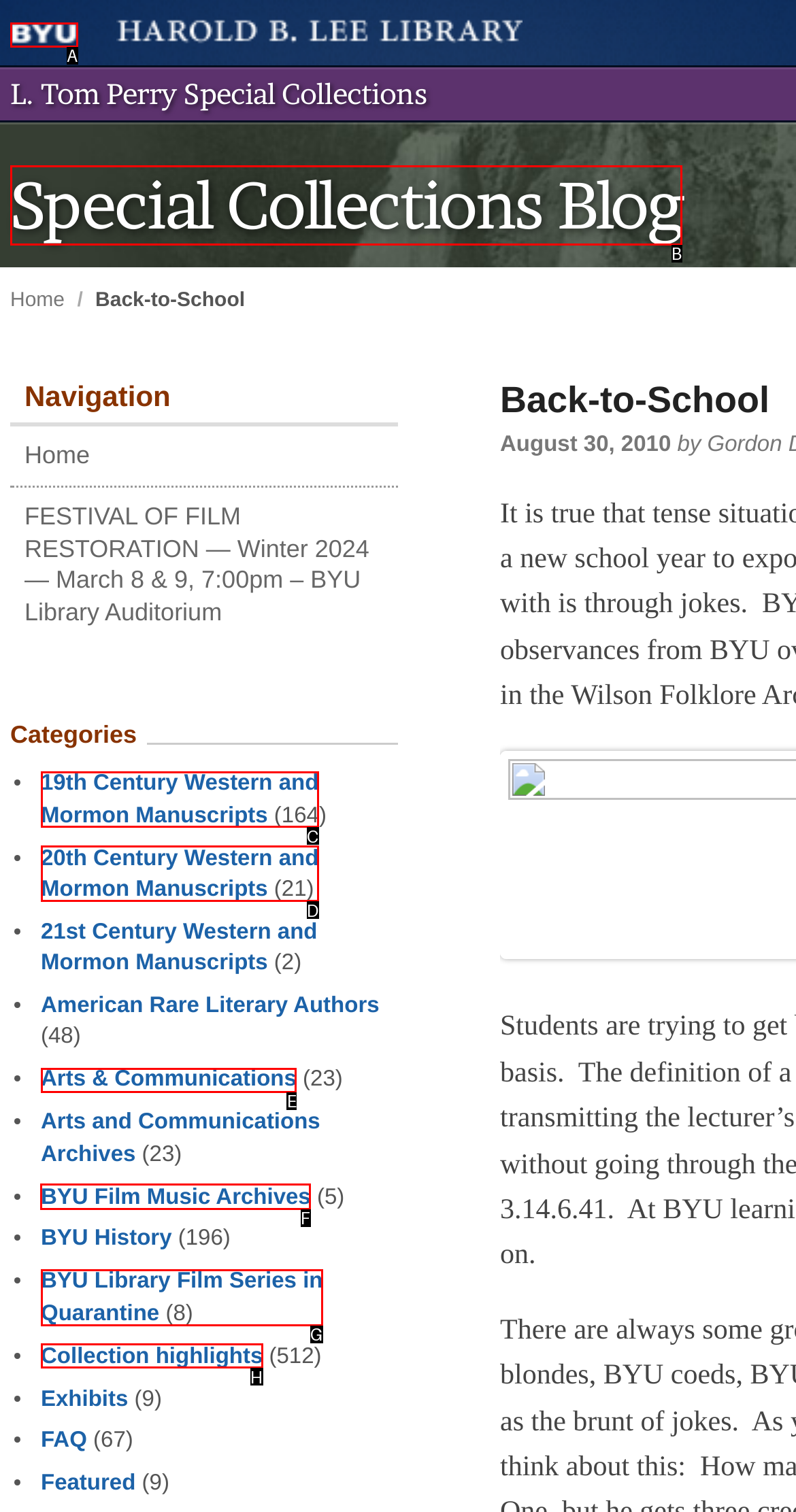Determine which UI element I need to click to achieve the following task: Visit the 'BYU Film Music Archives' page Provide your answer as the letter of the selected option.

F